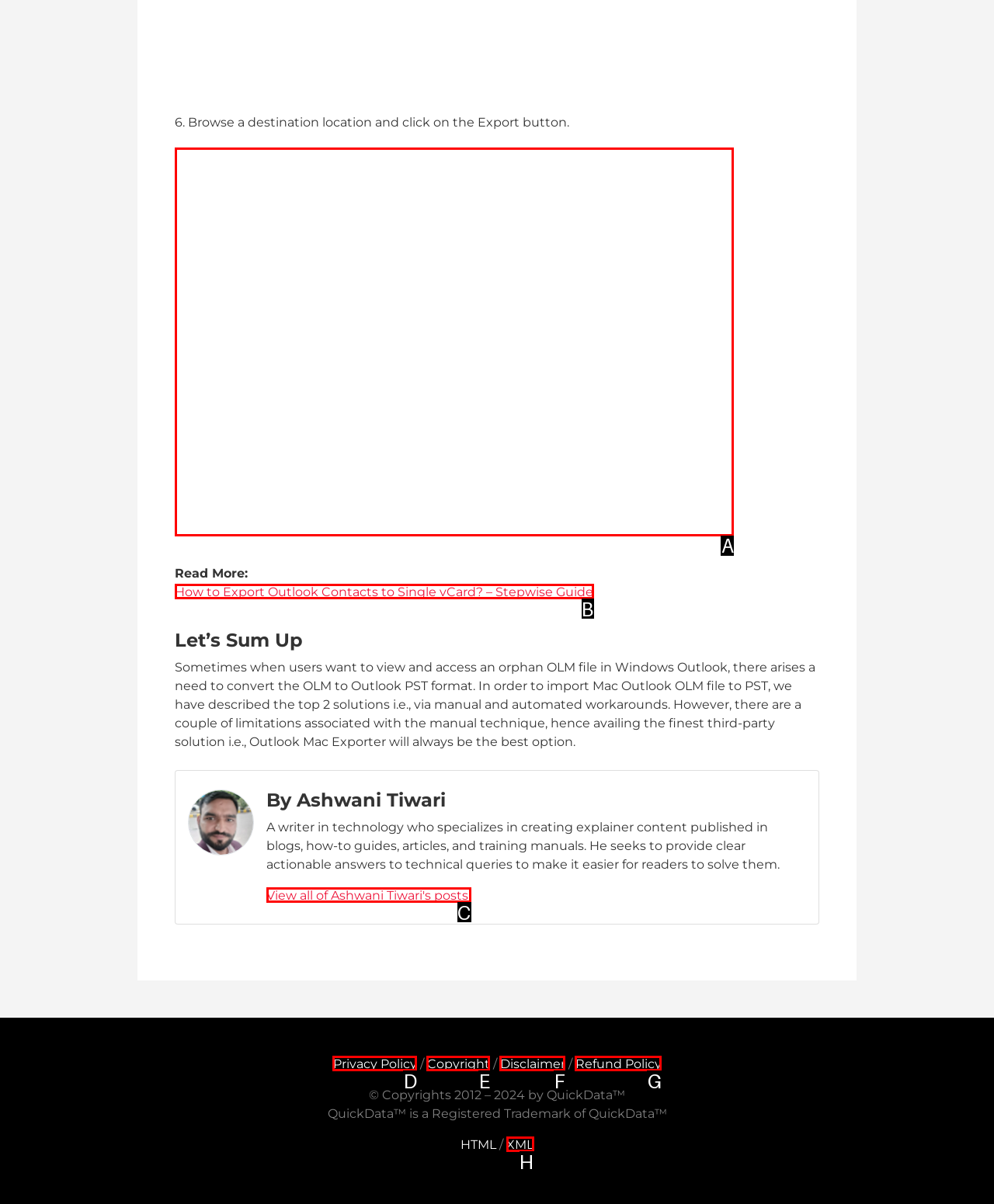Specify the letter of the UI element that should be clicked to achieve the following: Click on the 'Export olm to pst' image
Provide the corresponding letter from the choices given.

A